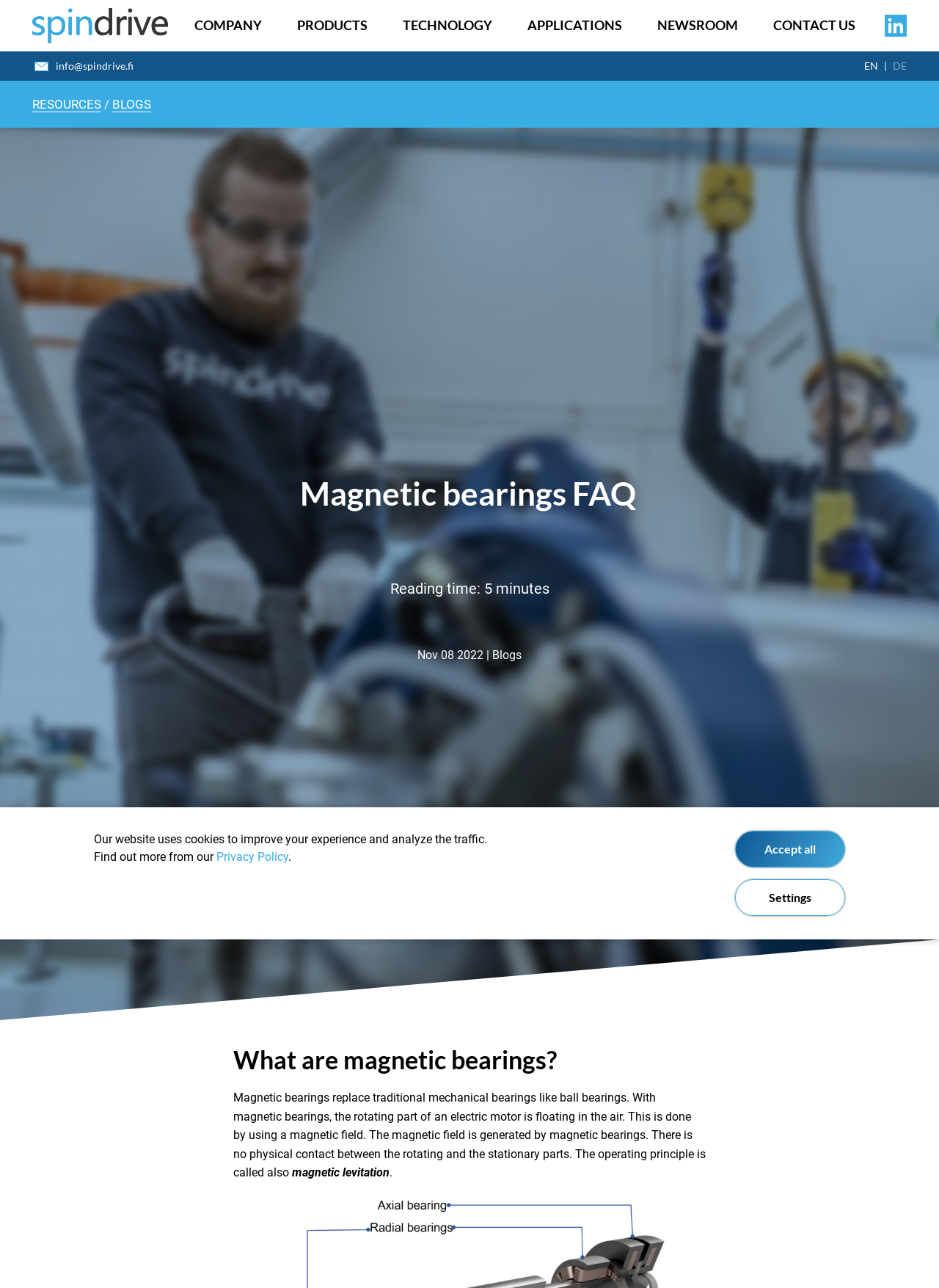Predict the bounding box of the UI element that fits this description: "admin".

None